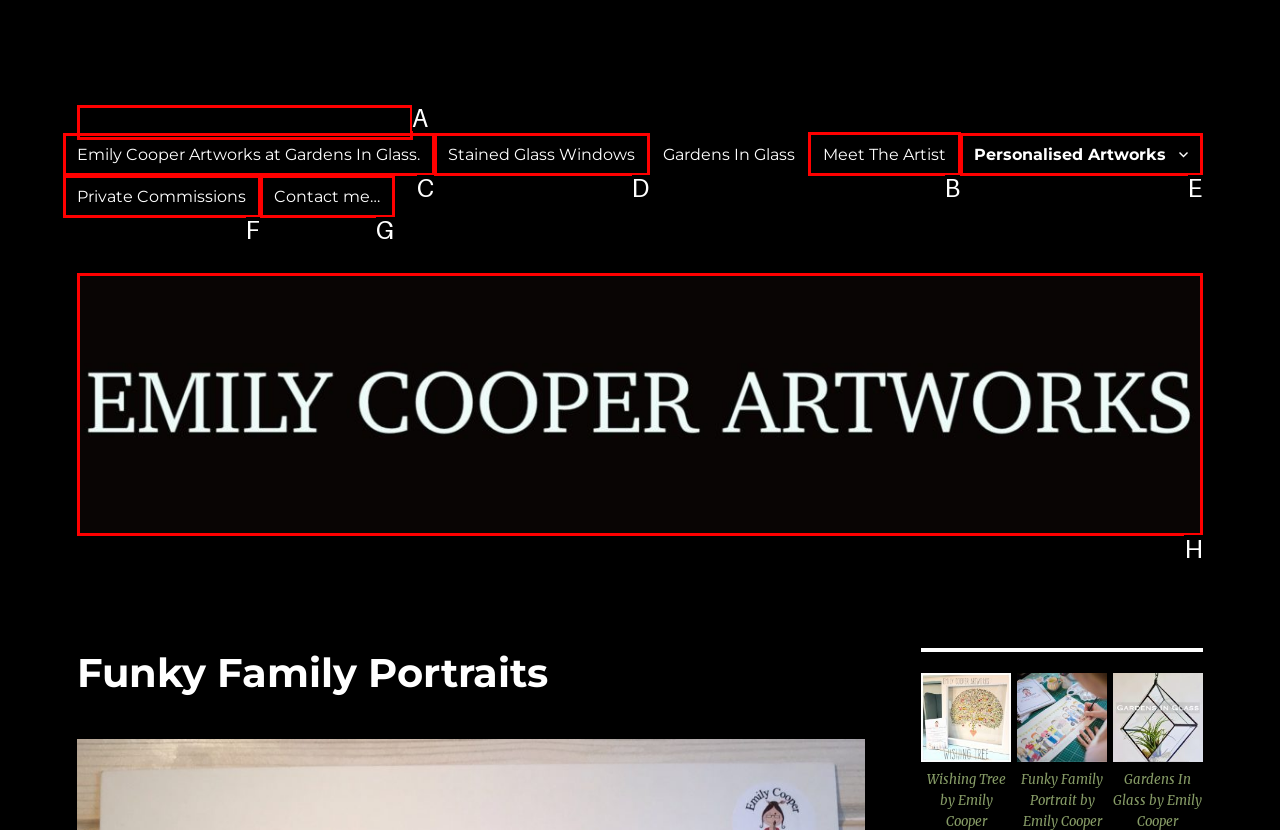Show which HTML element I need to click to perform this task: check out Meet The Artist Answer with the letter of the correct choice.

B